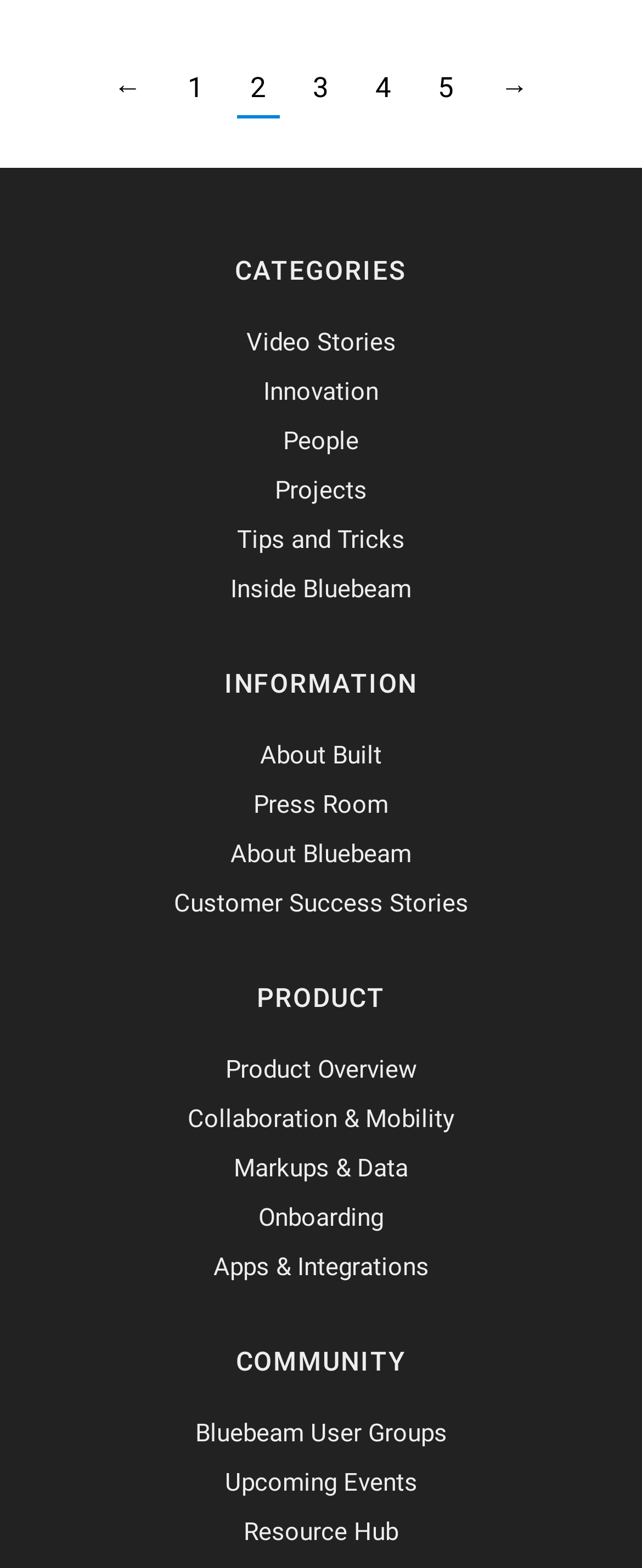Using the webpage screenshot, find the UI element described by Create Account. Provide the bounding box coordinates in the format (top-left x, top-left y, bottom-right x, bottom-right y), ensuring all values are floating point numbers between 0 and 1.

None